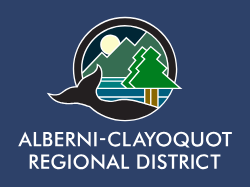Explain the image with as much detail as possible.

The image features the logo of the Alberni-Clayoquot Regional District, characterized by a serene landscape design. It includes a depiction of mountains, a bright sun, and a stylized tree, all set above a body of water, symbolizing the natural beauty of the region. A whale silhouette is also included, enhancing the representation of the local wildlife. The logo is framed within a circular design, and it is presented against a deep blue background. The name "ALBERNI-CLAYOQUOT REGIONAL DISTRICT" is prominently displayed, highlighting the organization that manages regional parks and trails in the Alberni Valley, fostering outdoor recreational opportunities for residents and visitors alike.